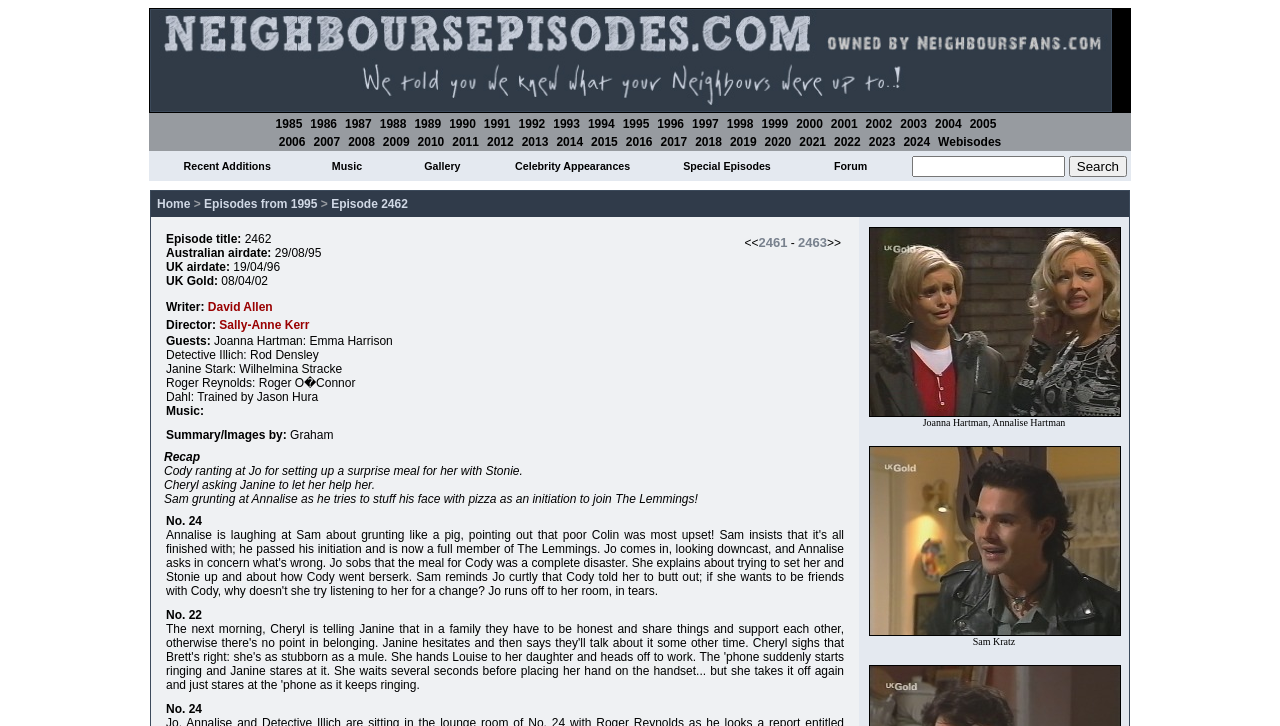Please find the bounding box coordinates (top-left x, top-left y, bottom-right x, bottom-right y) in the screenshot for the UI element described as follows: Recent Additions

[0.143, 0.221, 0.212, 0.237]